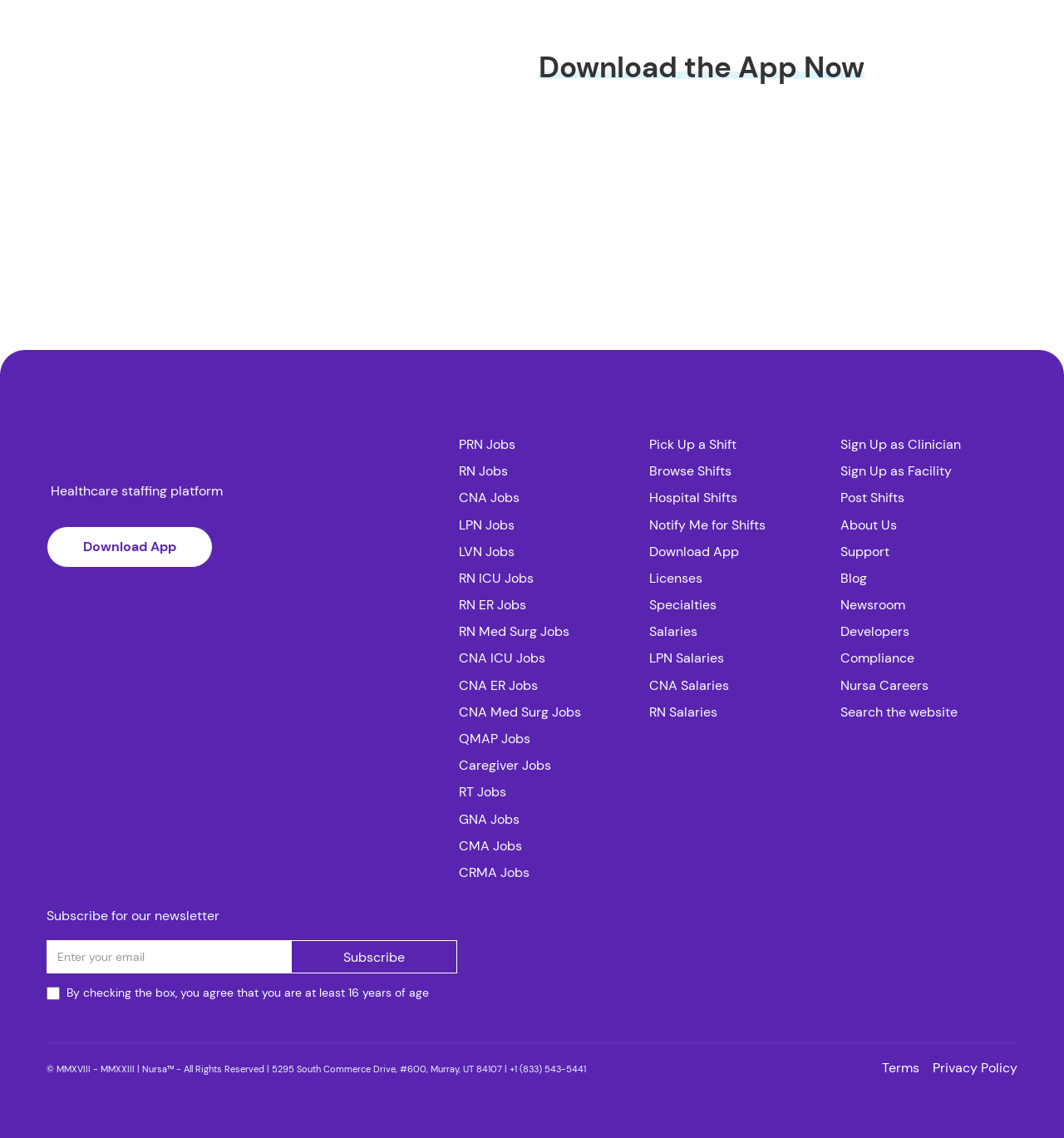How many social media platforms are linked on the webpage?
Using the image, answer in one word or phrase.

5